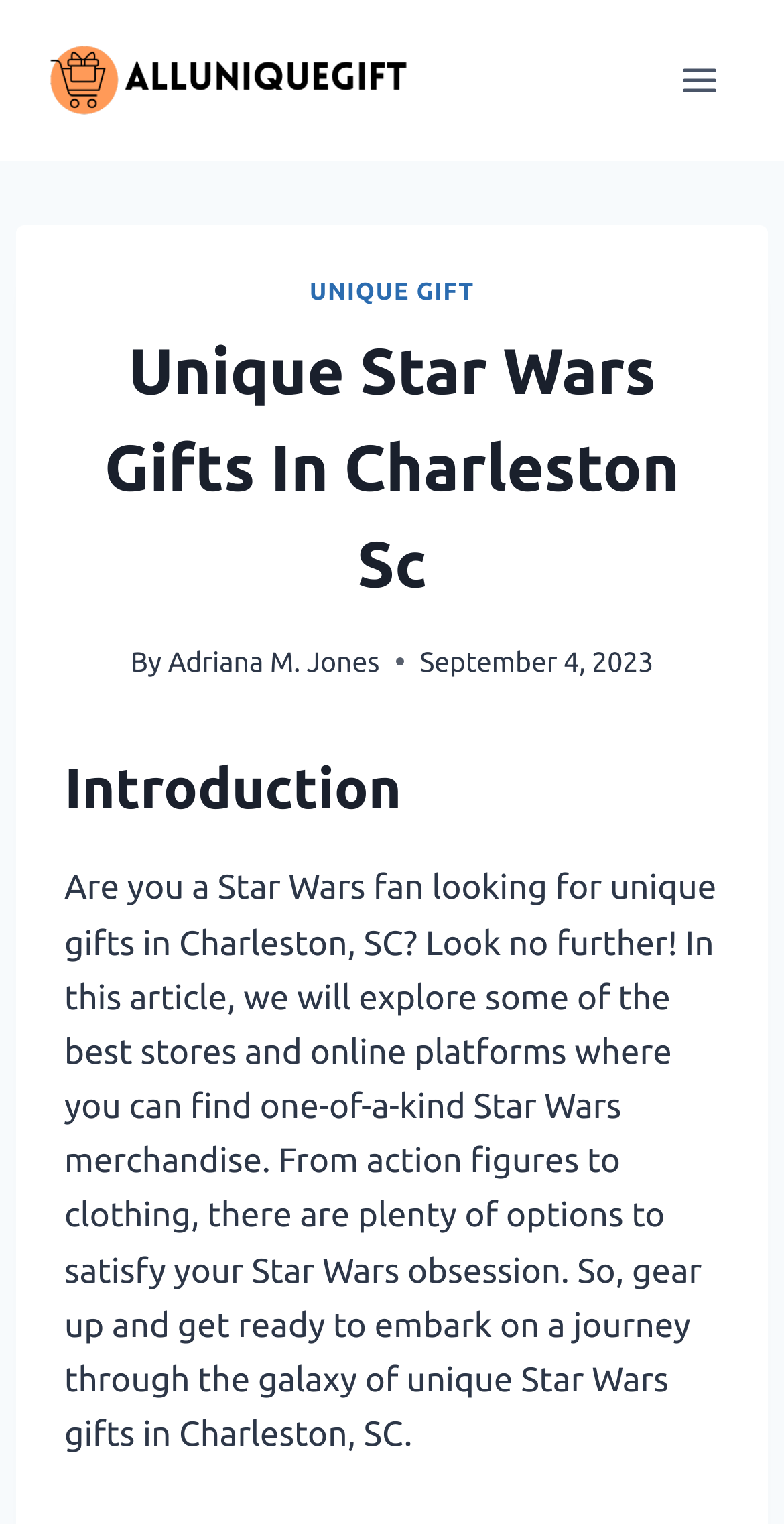What is the purpose of the article?
Using the image, provide a detailed and thorough answer to the question.

The introduction section of the article states that it will 'explore some of the best stores and online platforms where you can find one-of-a-kind Star Wars merchandise'.